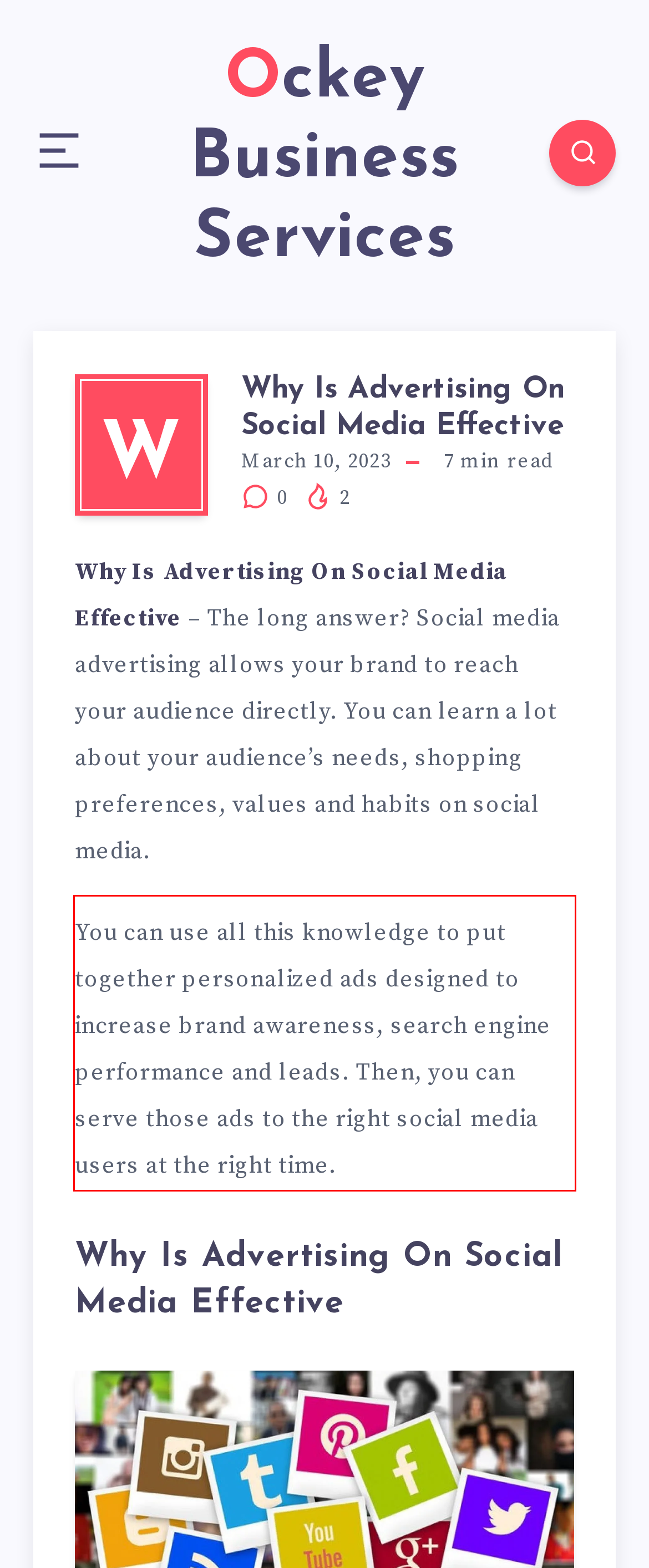Please examine the webpage screenshot and extract the text within the red bounding box using OCR.

You can use all this knowledge to put together personalized ads designed to increase brand awareness, search engine performance and leads. Then, you can serve those ads to the right social media users at the right time.